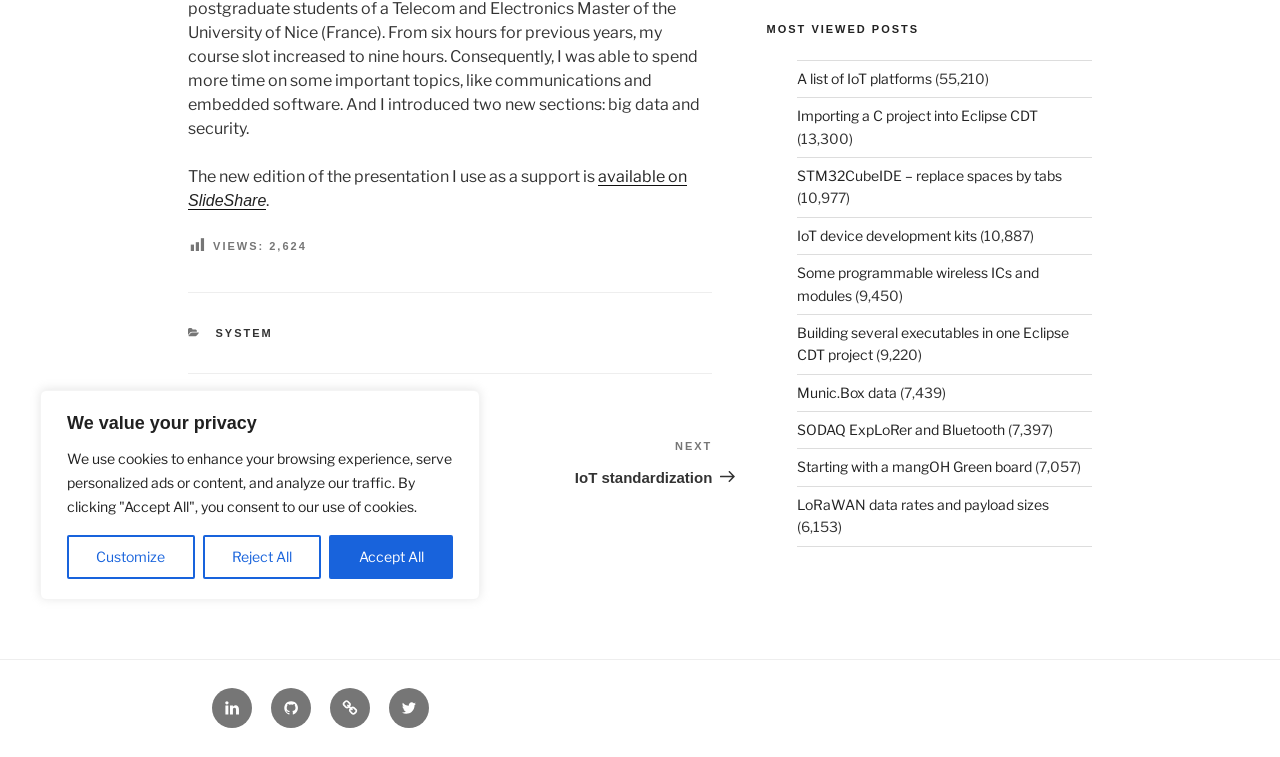Determine the bounding box coordinates for the UI element described. Format the coordinates as (top-left x, top-left y, bottom-right x, bottom-right y) and ensure all values are between 0 and 1. Element description: A list of IoT platforms

[0.622, 0.092, 0.728, 0.115]